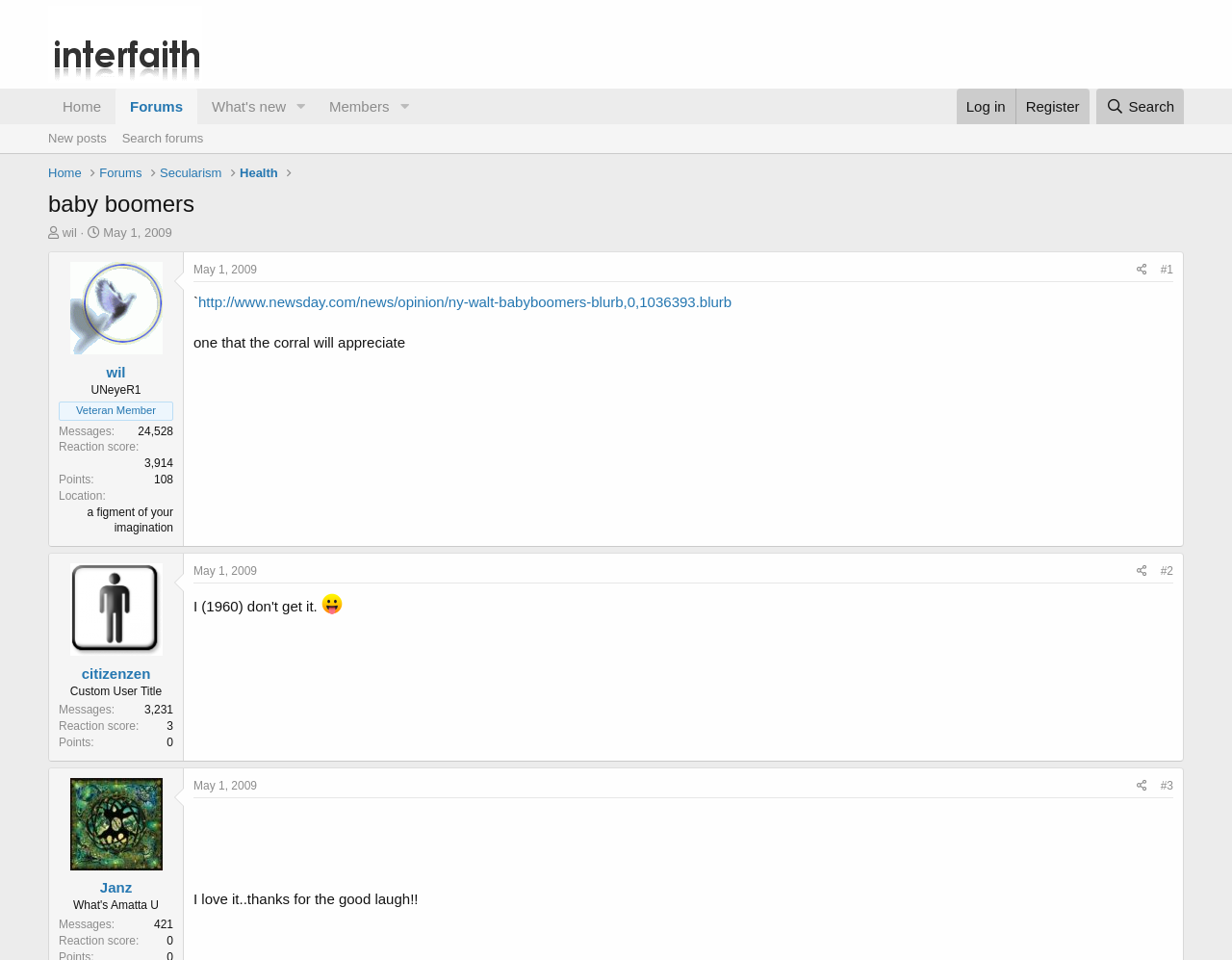Provide a brief response to the question below using one word or phrase:
What is the name of the thread starter?

wil